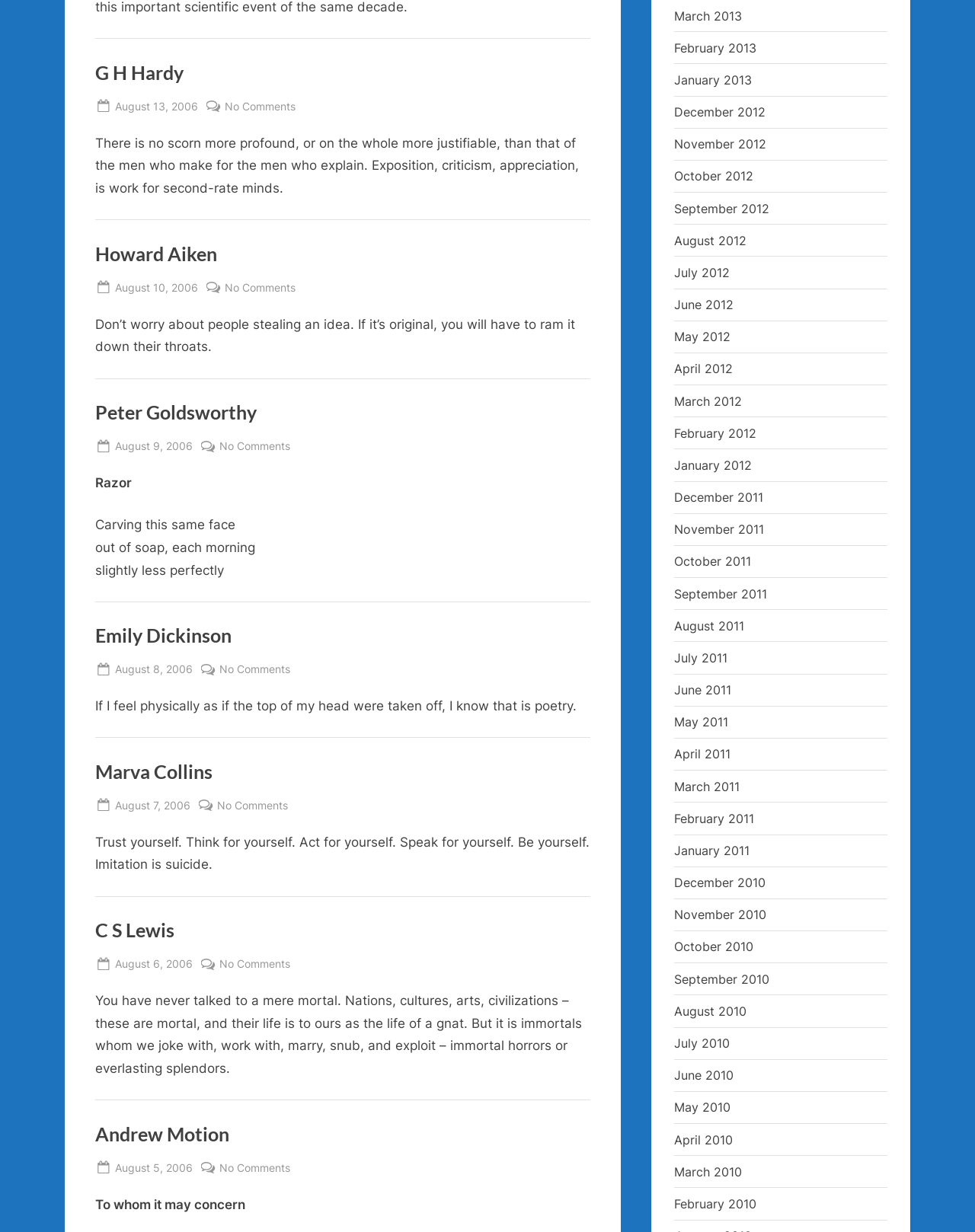Find the bounding box coordinates of the element I should click to carry out the following instruction: "Read the quote by Andrew Motion".

[0.098, 0.971, 0.252, 0.984]